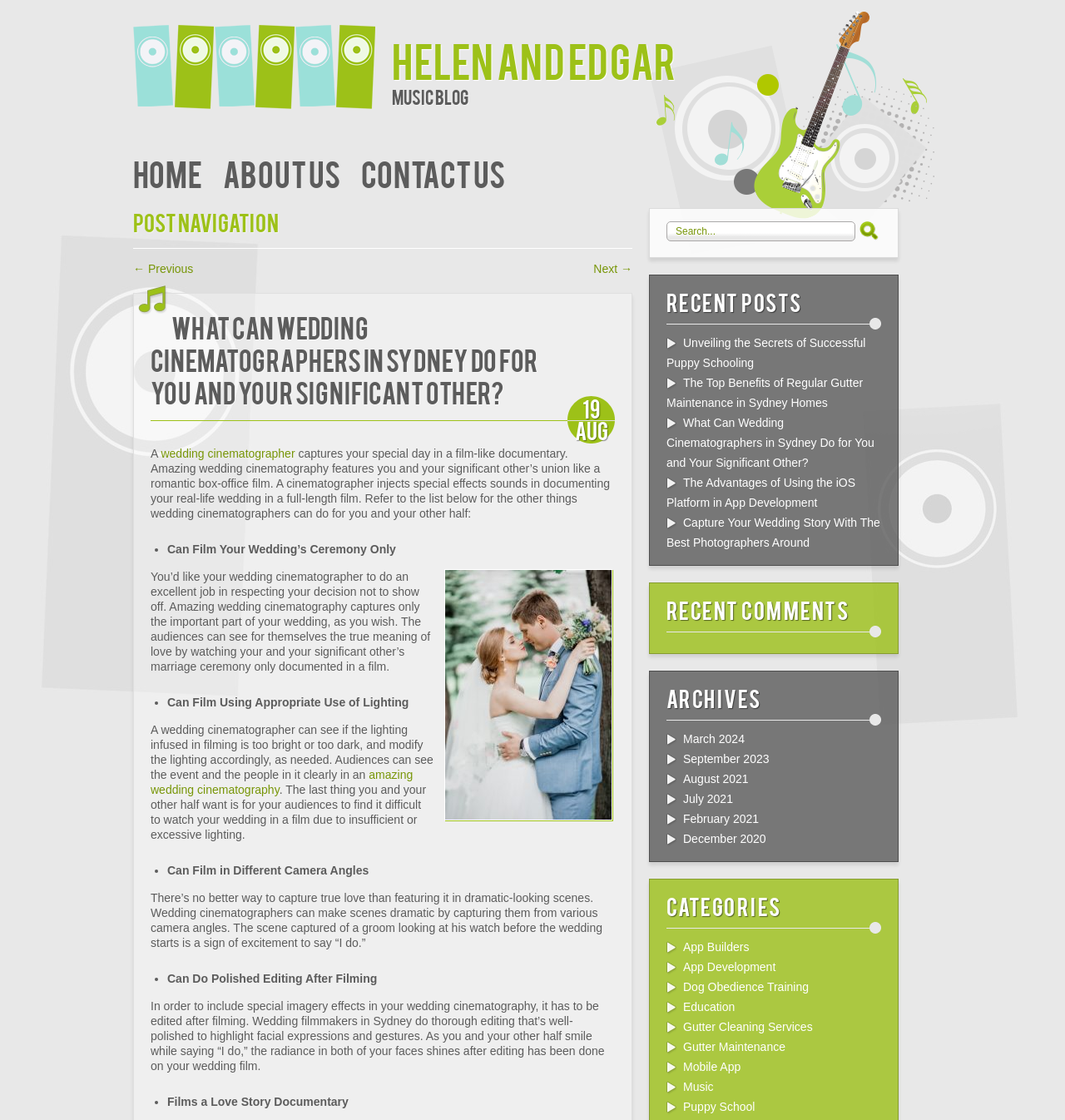Highlight the bounding box coordinates of the element you need to click to perform the following instruction: "Click the 'Home' link."

[0.125, 0.137, 0.19, 0.172]